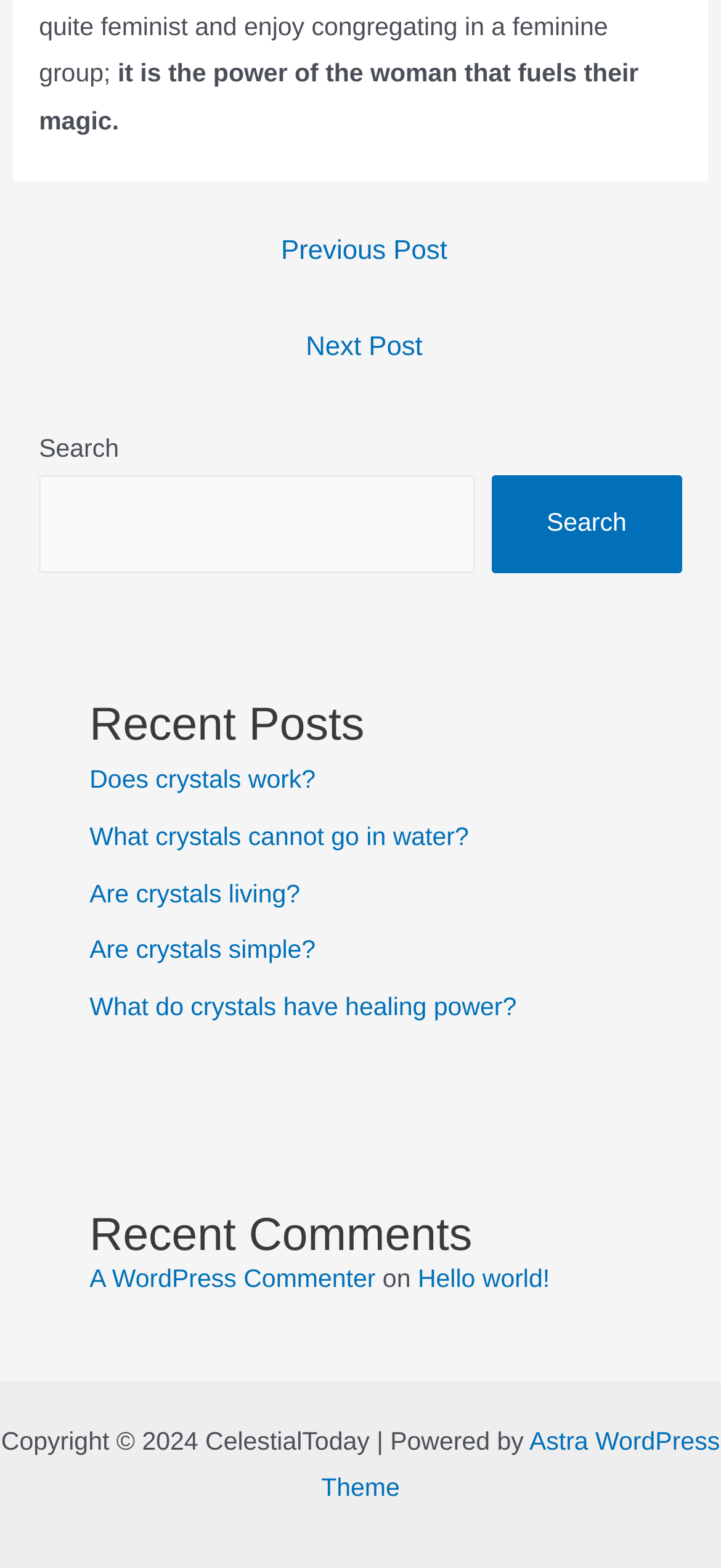How many recent comments are listed?
Respond with a short answer, either a single word or a phrase, based on the image.

1